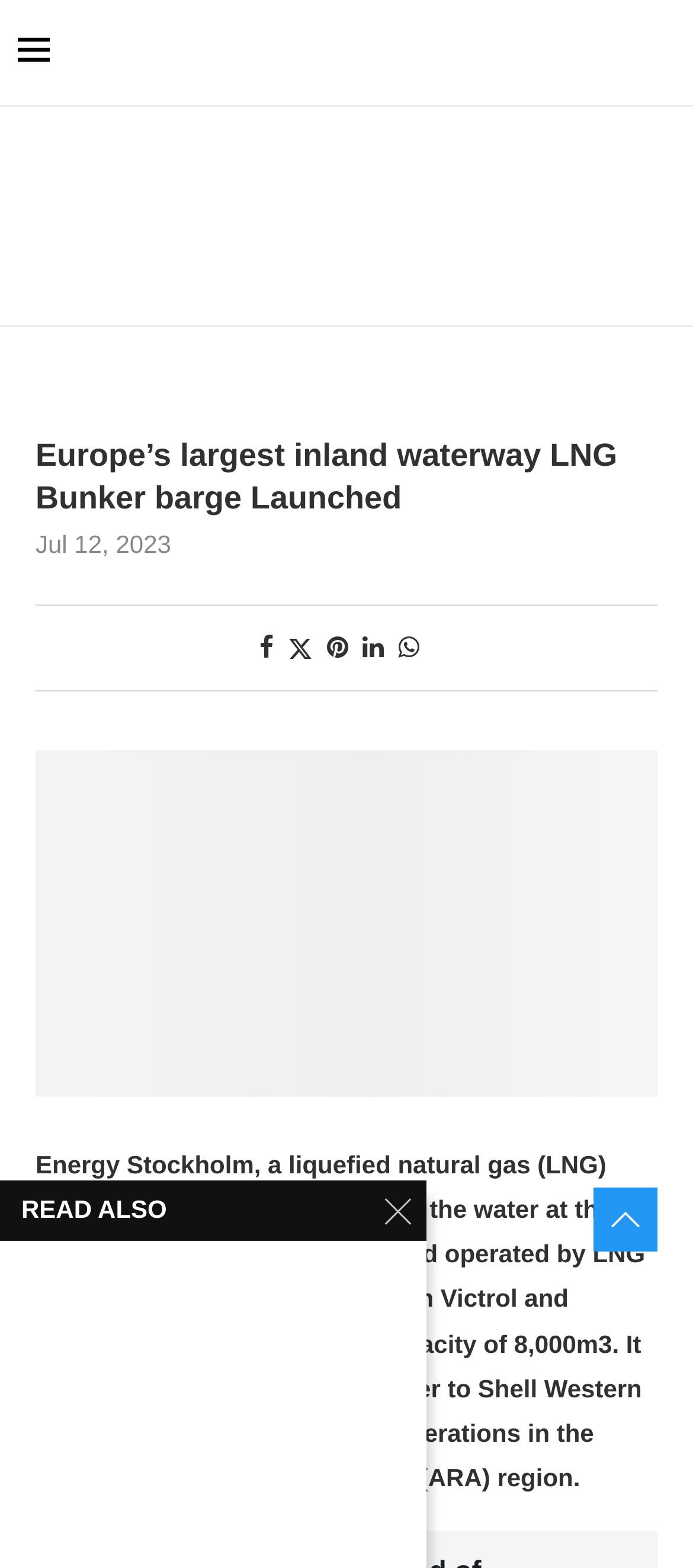Based on the image, provide a detailed response to the question:
Who operates the Energy Stockholm vessel?

The answer can be found in the paragraph of text that describes the Energy Stockholm vessel, which states that 'Owned and operated by LNG Shipping (a joint venture between Victrol and Sogestran)'.